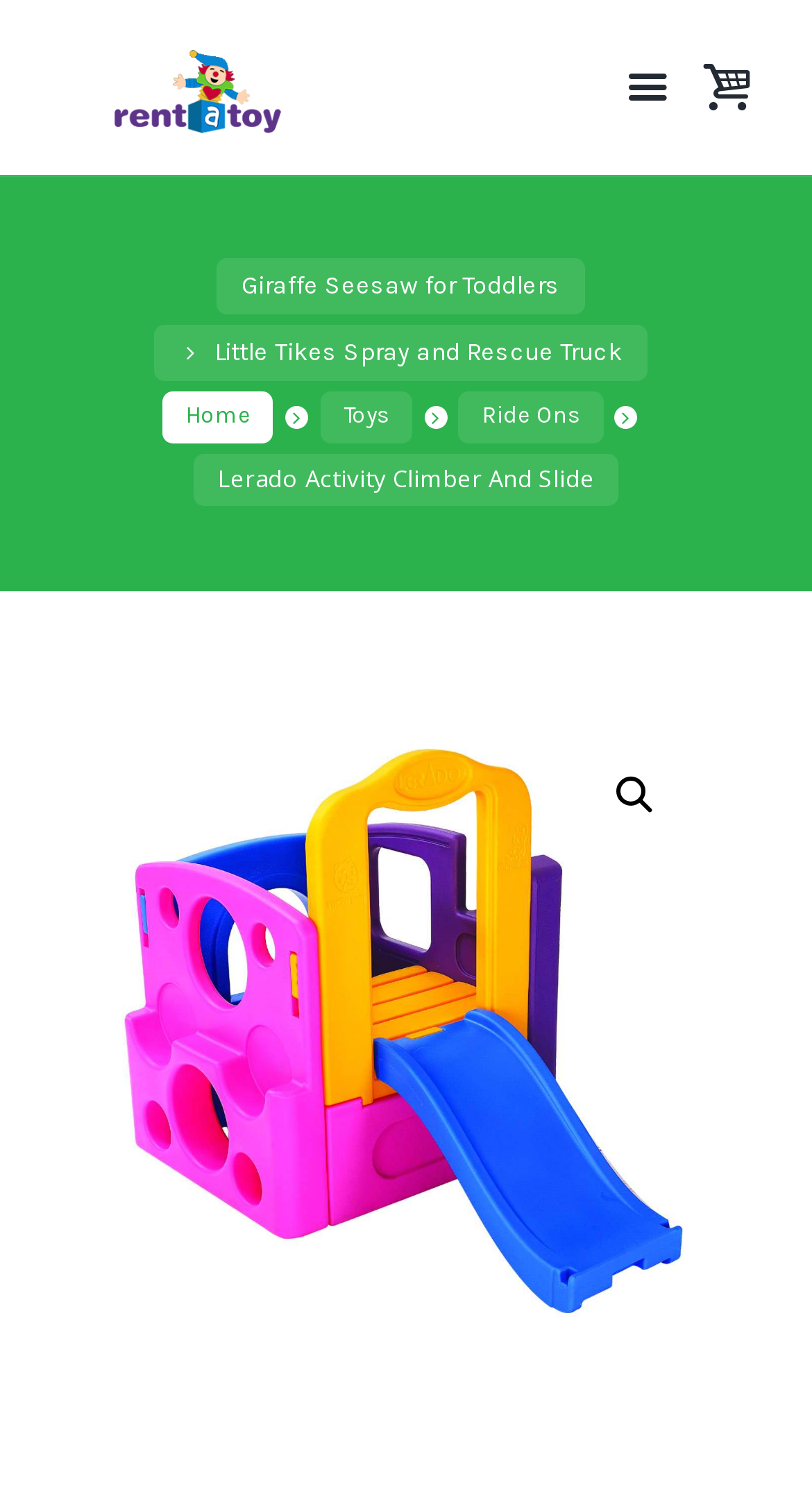Please identify the coordinates of the bounding box that should be clicked to fulfill this instruction: "Scroll to the top of the page".

[0.736, 0.844, 0.969, 0.995]